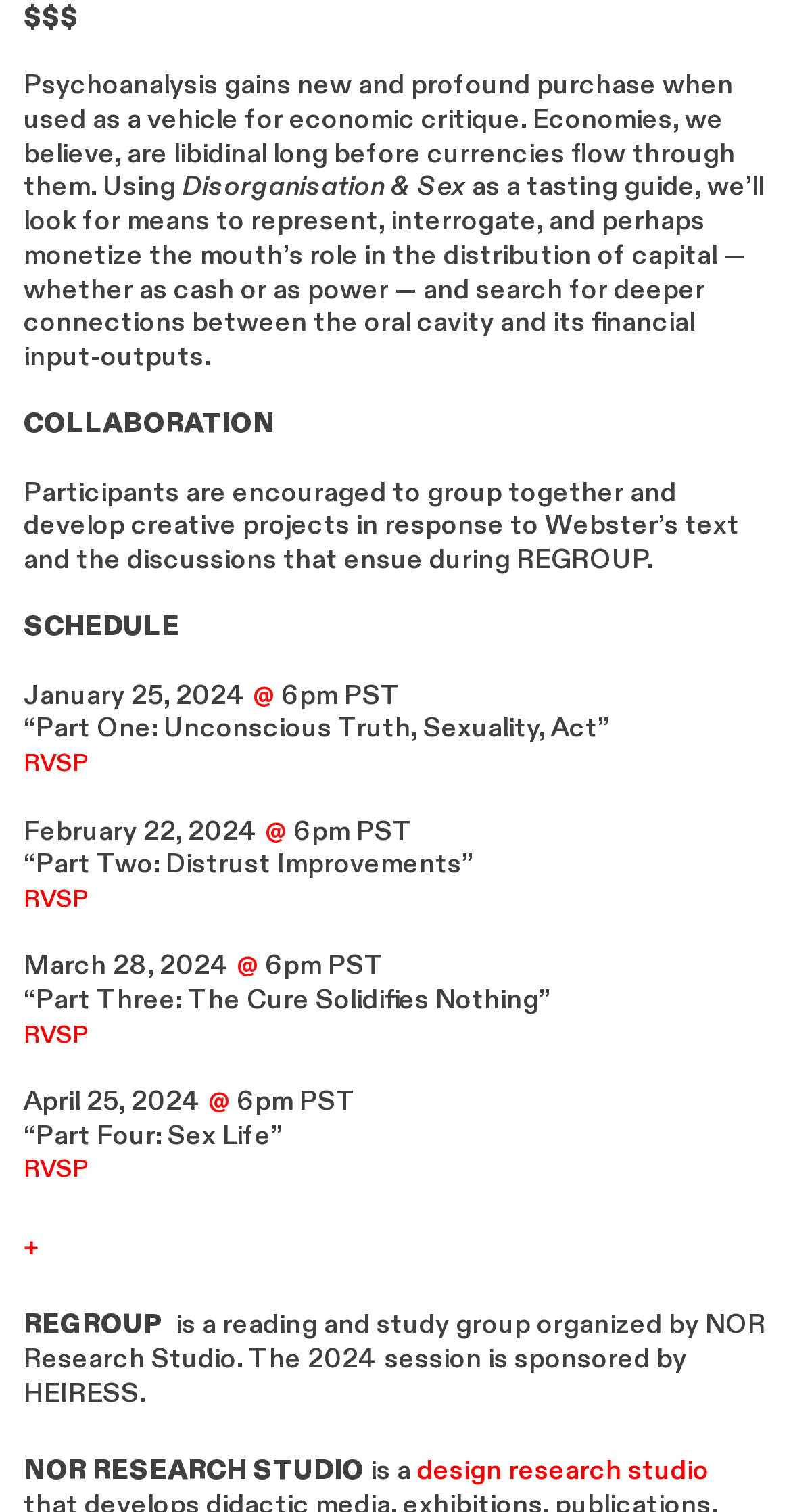What is the schedule of the REGROUP event?
Deliver a detailed and extensive answer to the question.

The schedule of the REGROUP event can be found in the text, which lists four sessions: 'January 25, 2024', 'February 22, 2024', 'March 28, 2024', and 'April 25, 2024', all at 6pm PST.